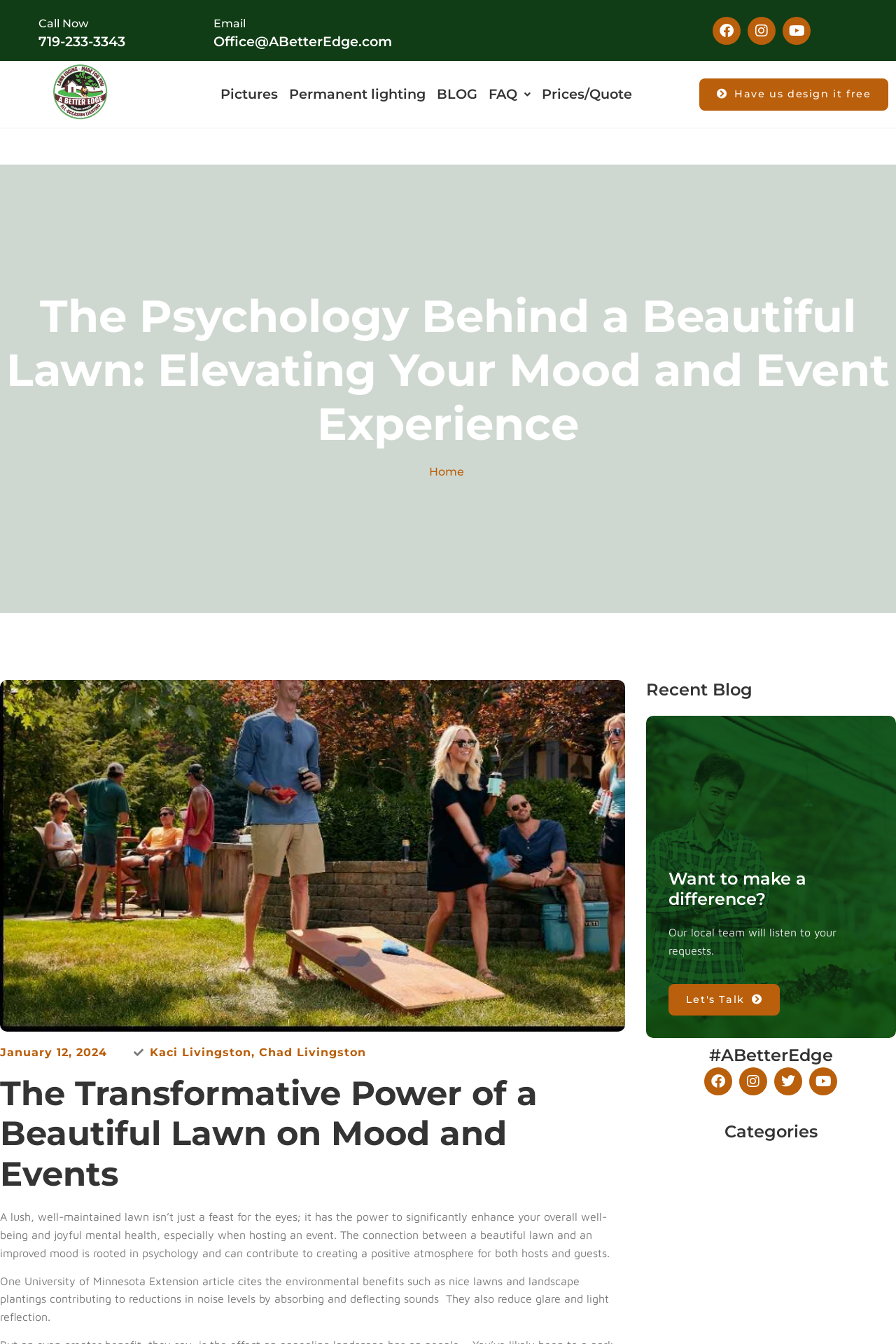Highlight the bounding box coordinates of the region I should click on to meet the following instruction: "Call now".

[0.043, 0.013, 0.098, 0.022]